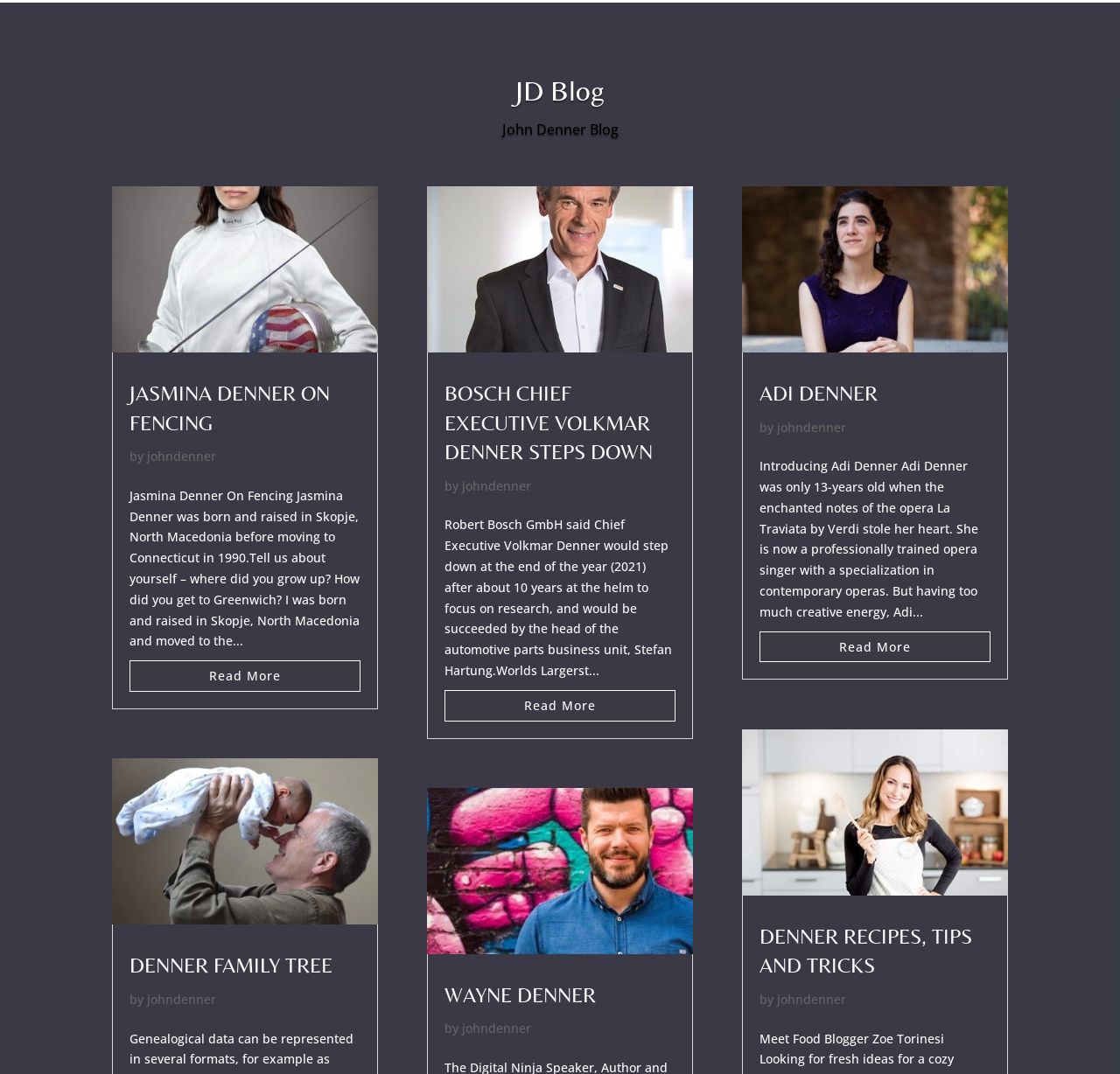Identify the bounding box of the HTML element described here: "read more". Provide the coordinates as four float numbers between 0 and 1: [left, top, right, bottom].

[0.678, 0.588, 0.884, 0.617]